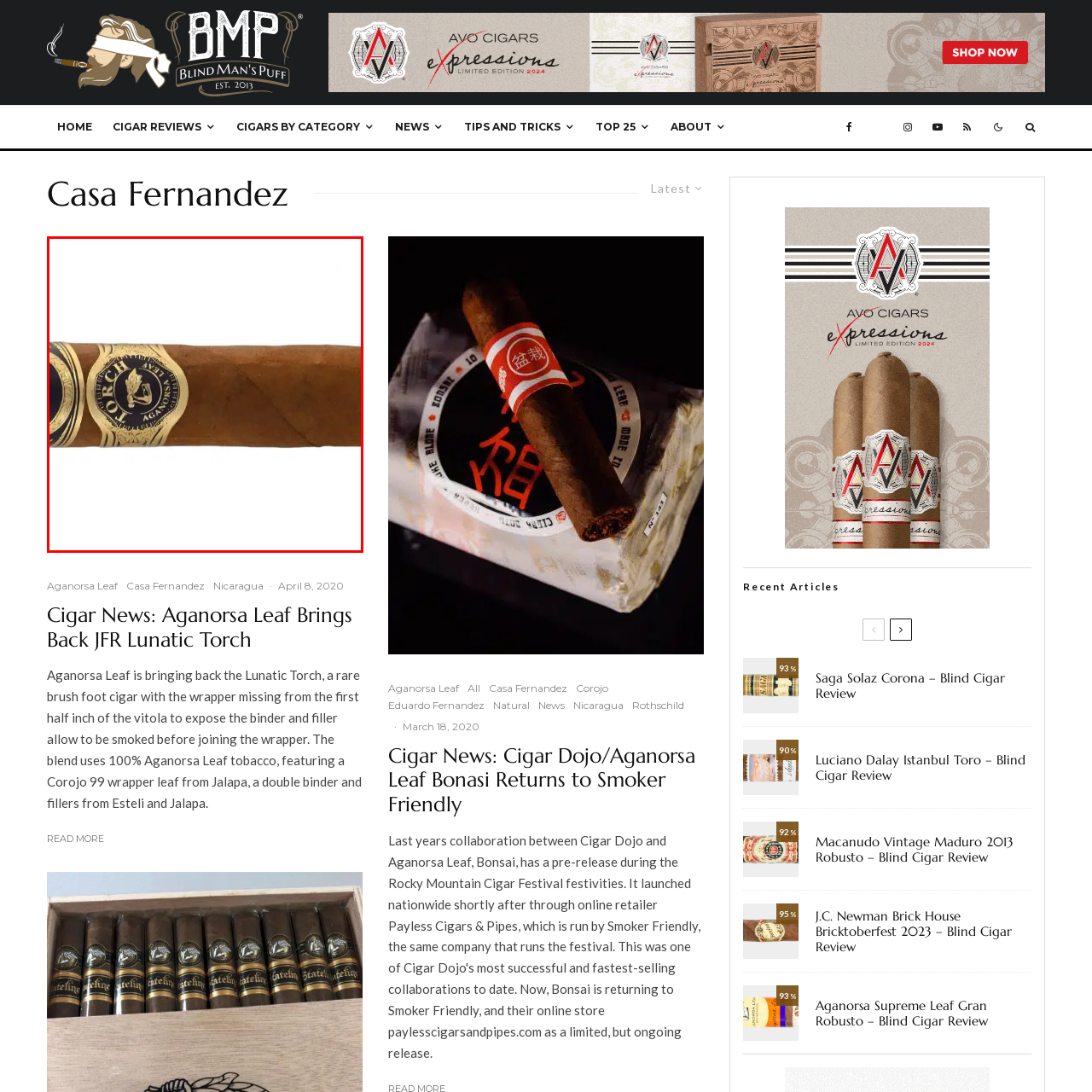What is unique about the construction of the Lunatic Torch?
Please analyze the image within the red bounding box and provide a comprehensive answer based on the visual information.

According to the caption, the Lunatic Torch has a unique construction where the beginning of the vitola is designed to expose the binder and filler before the wrapper is applied, providing a unique smoking experience.